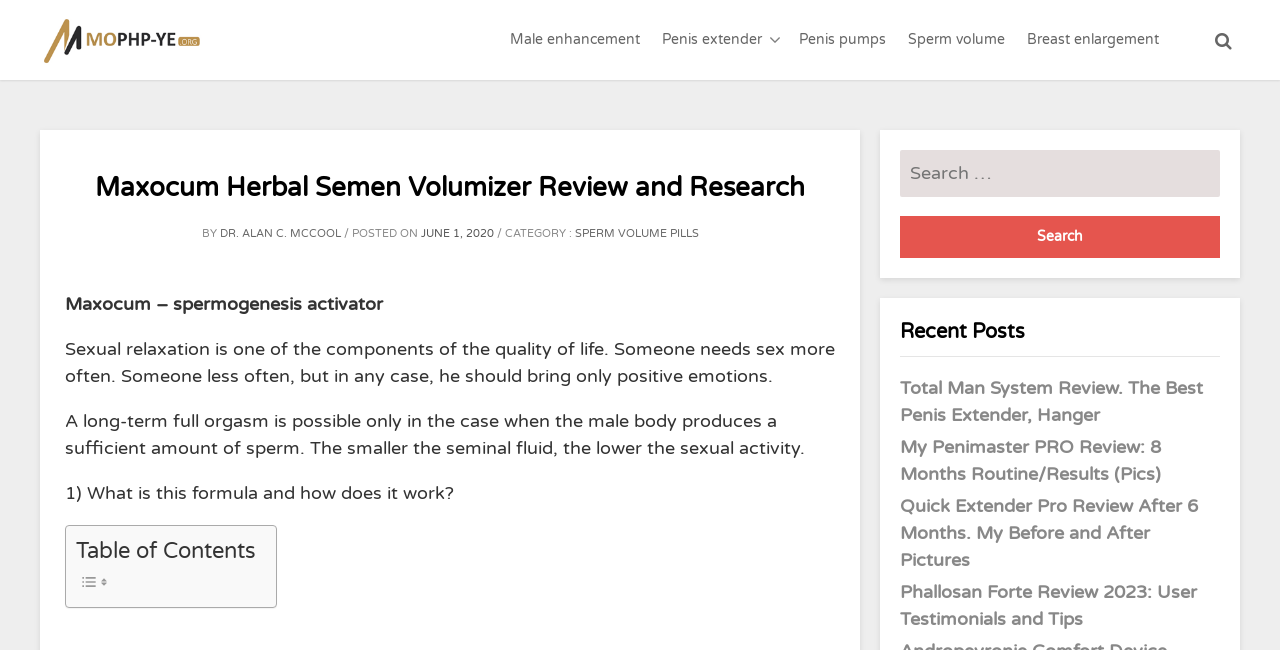What is the date of the post?
Please utilize the information in the image to give a detailed response to the question.

I found the date of the post by looking at the text 'POSTED ON' and the link next to it, which is 'JUNE 1, 2020'.